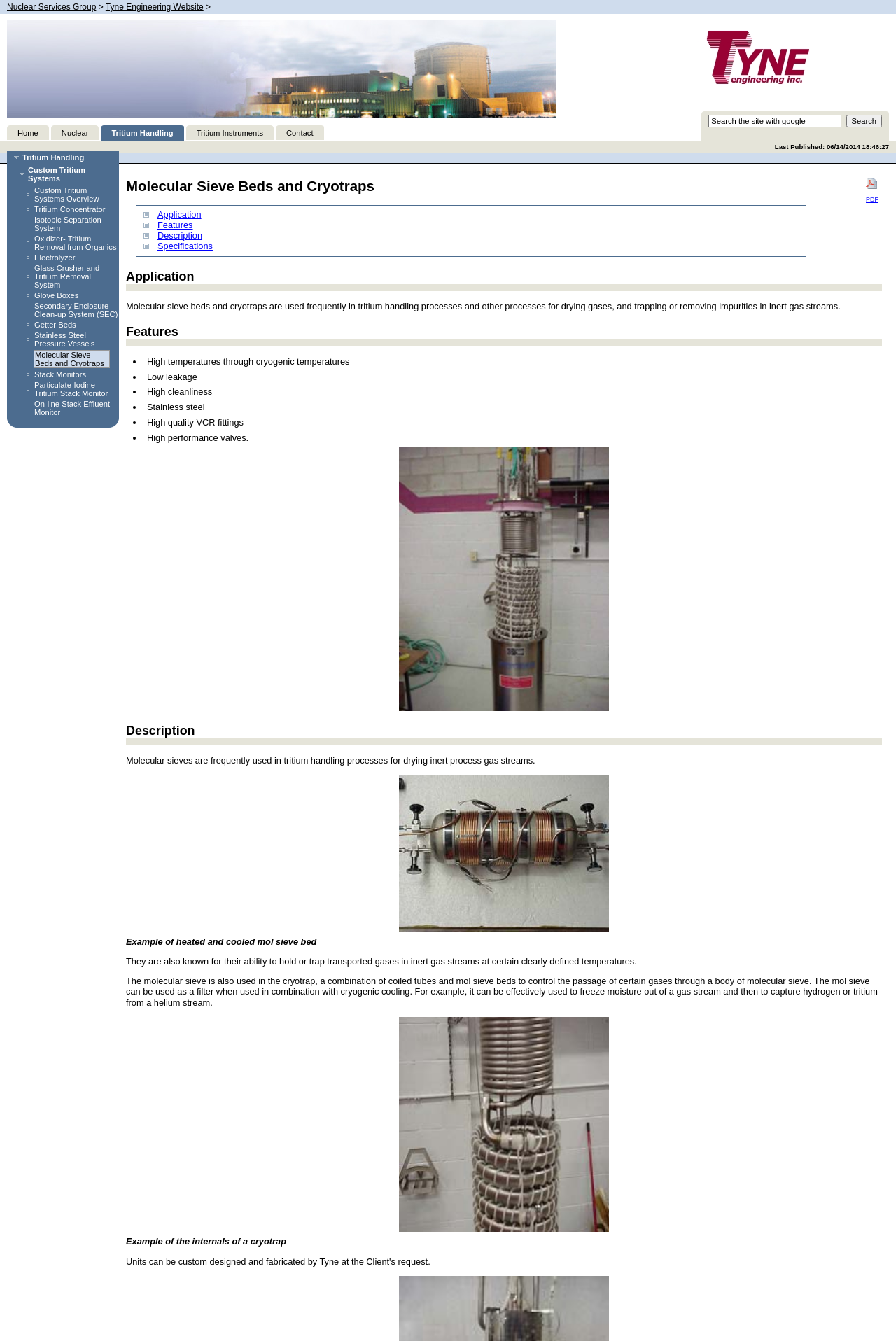What is the benefit of using molecular sieve beds and cryotraps?
Based on the visual content, answer with a single word or a brief phrase.

High cleanliness